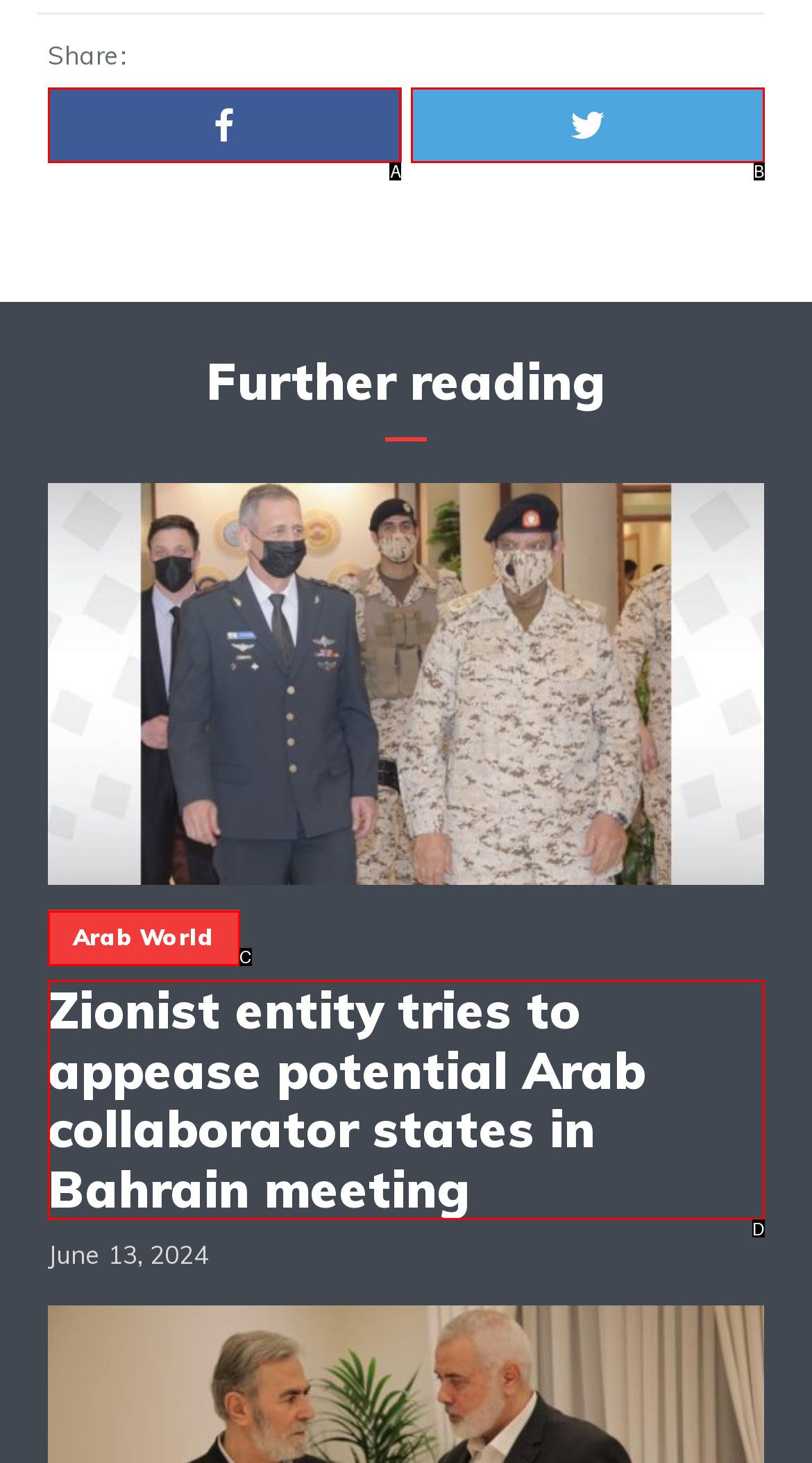Tell me the letter of the option that corresponds to the description: Arab World
Answer using the letter from the given choices directly.

C